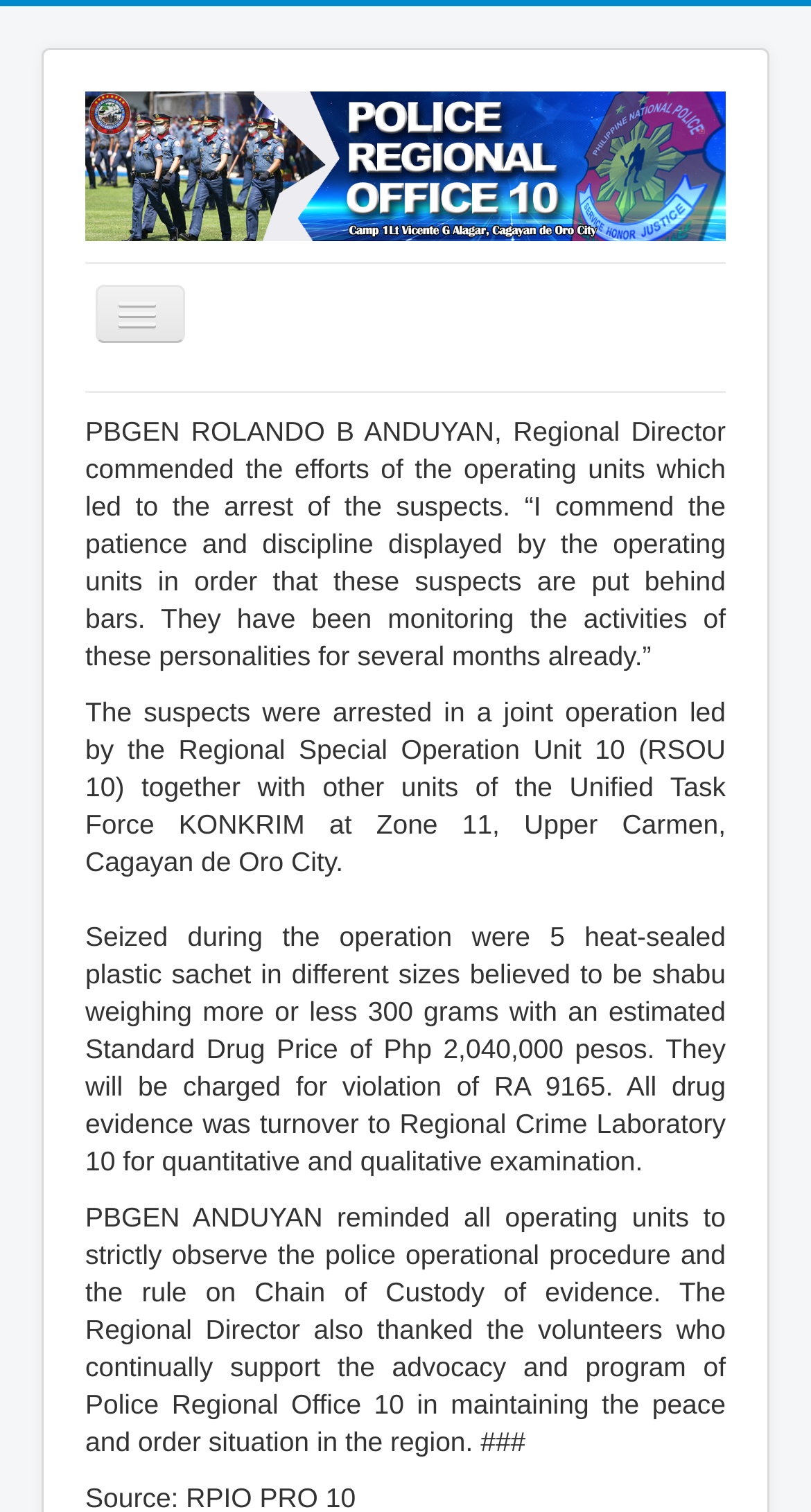Identify the bounding box coordinates of the clickable region required to complete the instruction: "View Public Relations". The coordinates should be given as four float numbers within the range of 0 and 1, i.e., [left, top, right, bottom].

[0.105, 0.301, 0.895, 0.345]